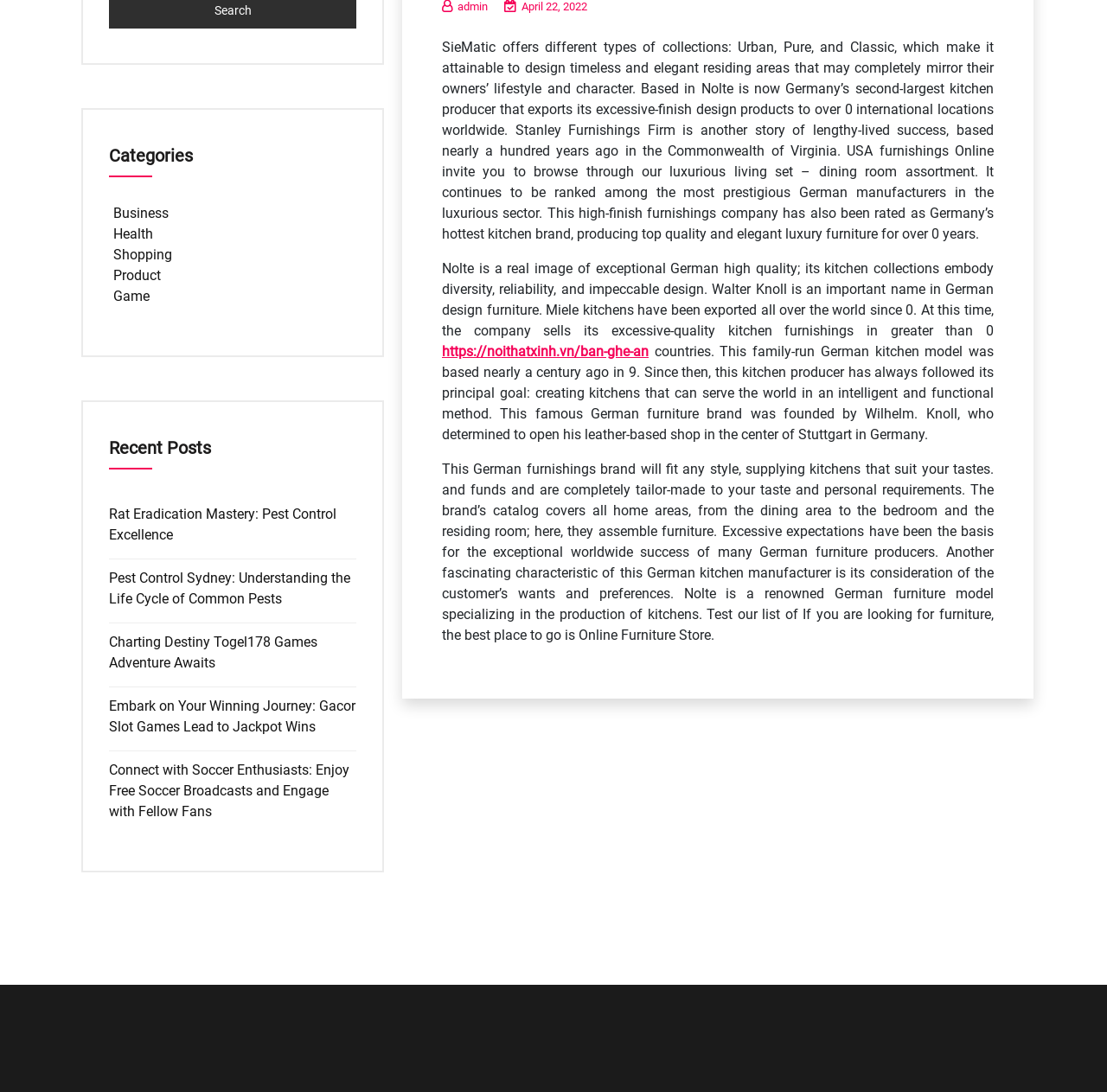Calculate the bounding box coordinates for the UI element based on the following description: "https://noithatxinh.vn/ban-ghe-an". Ensure the coordinates are four float numbers between 0 and 1, i.e., [left, top, right, bottom].

[0.399, 0.314, 0.586, 0.329]